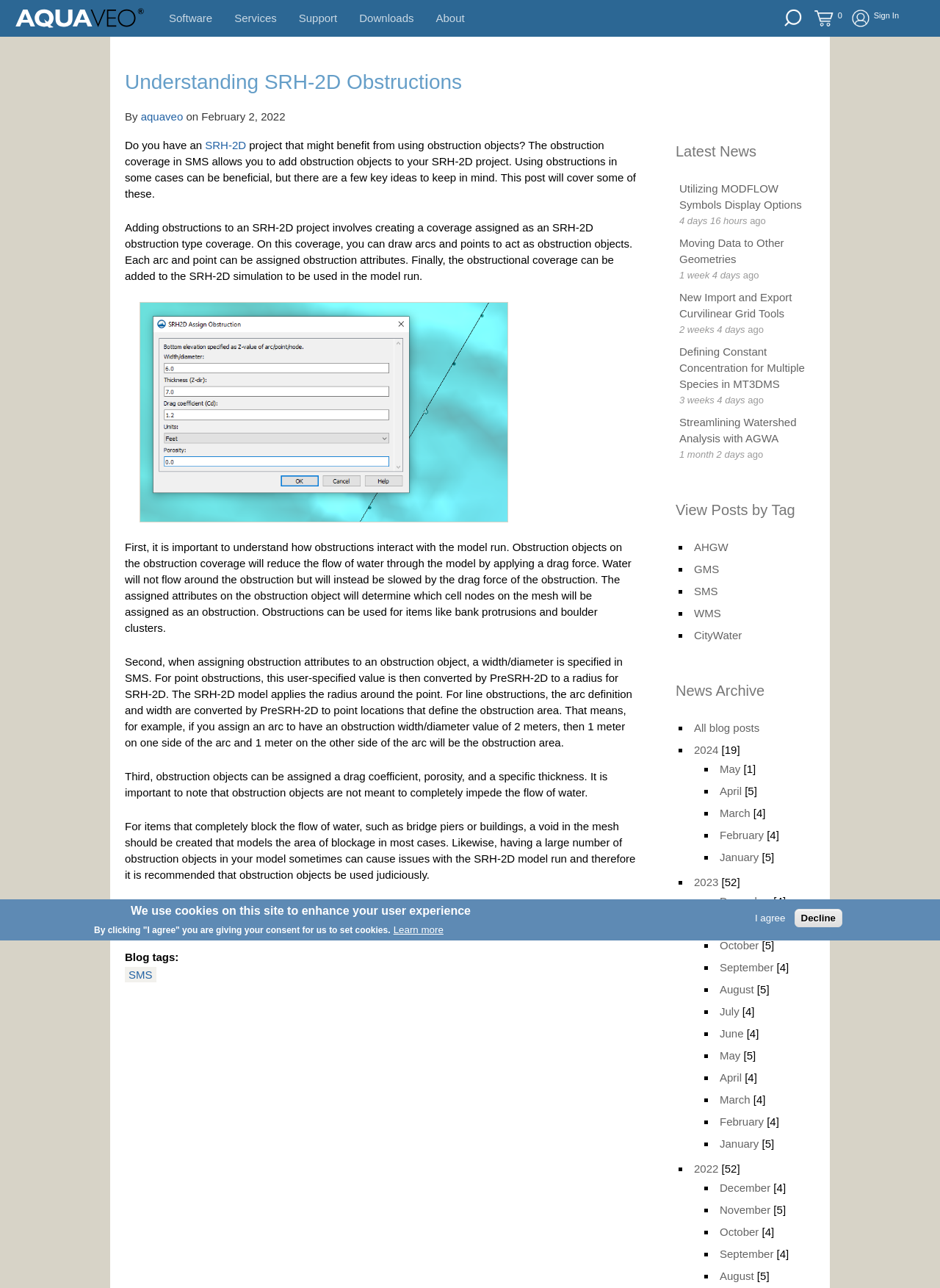How many blog tags are mentioned on the webpage?
Based on the screenshot, provide a one-word or short-phrase response.

5